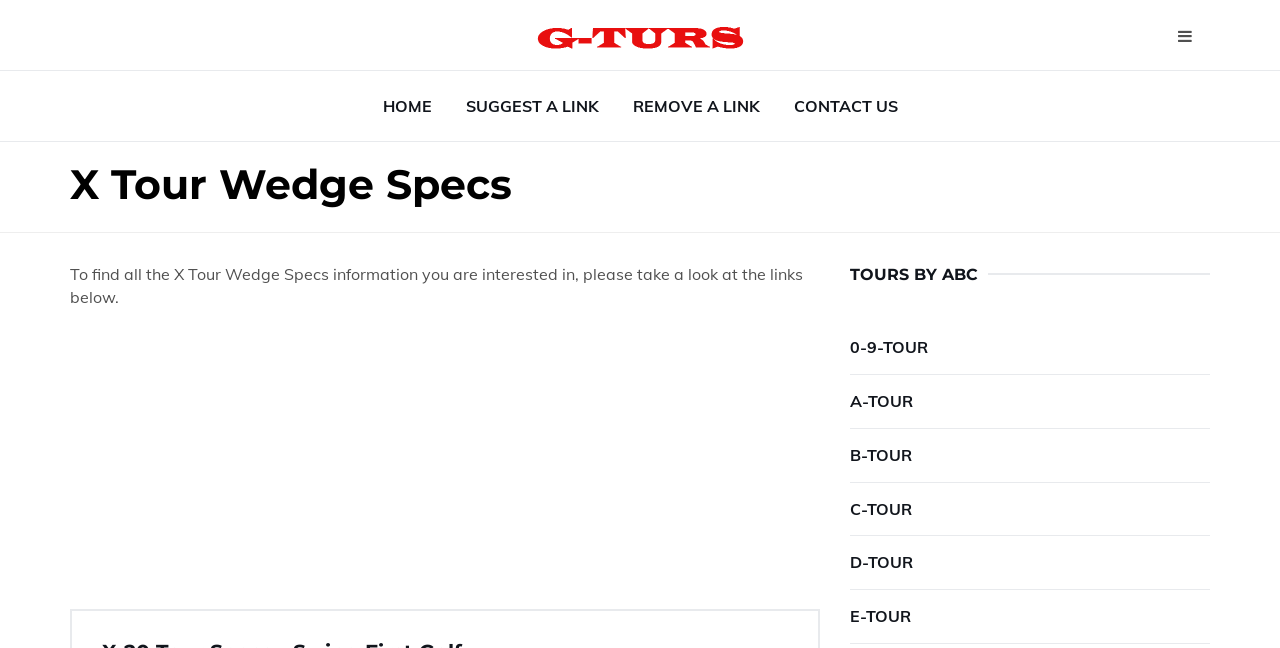Find the bounding box coordinates of the clickable element required to execute the following instruction: "Go to HOME page". Provide the coordinates as four float numbers between 0 and 1, i.e., [left, top, right, bottom].

None